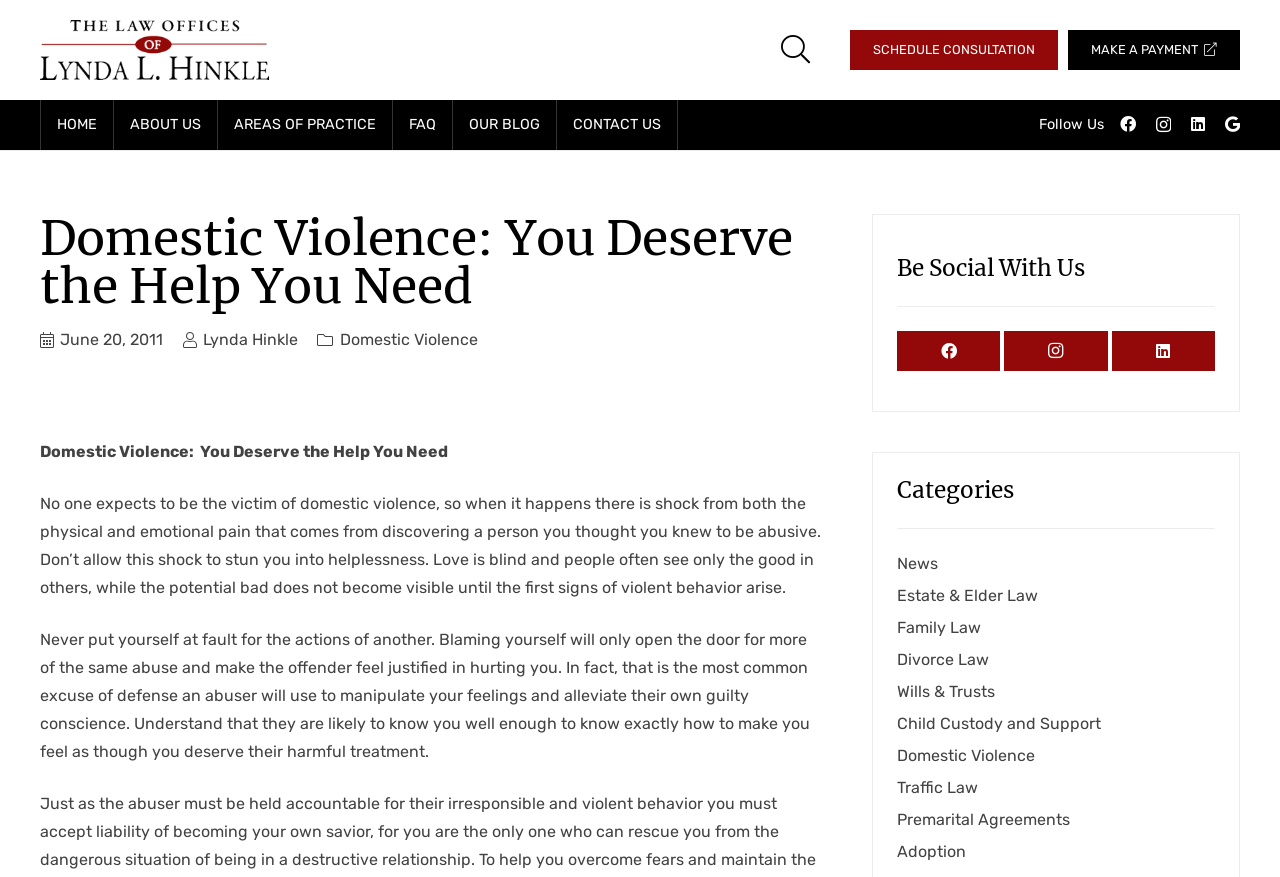Construct a comprehensive description capturing every detail on the webpage.

The webpage is about Domestic Violence and provides resources for those who need help. At the top left, there is a logo and a link to "Lynda Hinkle, Esq. | Family & Elder Law Attorney" with an accompanying image. Next to it, there are two buttons: "Search" and "Schedule Consultation". On the top right, there are links to "MAKE A PAYMENT" and social media platforms.

Below the top section, there is a navigation menu with links to "HOME", "ABOUT US", "AREAS OF PRACTICE", "FAQ", "OUR BLOG", and "CONTACT US". 

The main content of the webpage is an article titled "Domestic Violence: You Deserve the Help You Need". The article starts with a heading and a date "June 20, 2011". The author, Lynda Hinkle, is mentioned below the date. The article discusses the shock and emotional pain of being a victim of domestic violence and emphasizes that the victim should not blame themselves for the actions of the abuser. 

On the right side of the article, there are sections titled "Be Social With Us" and "Categories" with links to social media platforms and various categories of law, such as "News", "Estate & Elder Law", "Family Law", and "Domestic Violence".